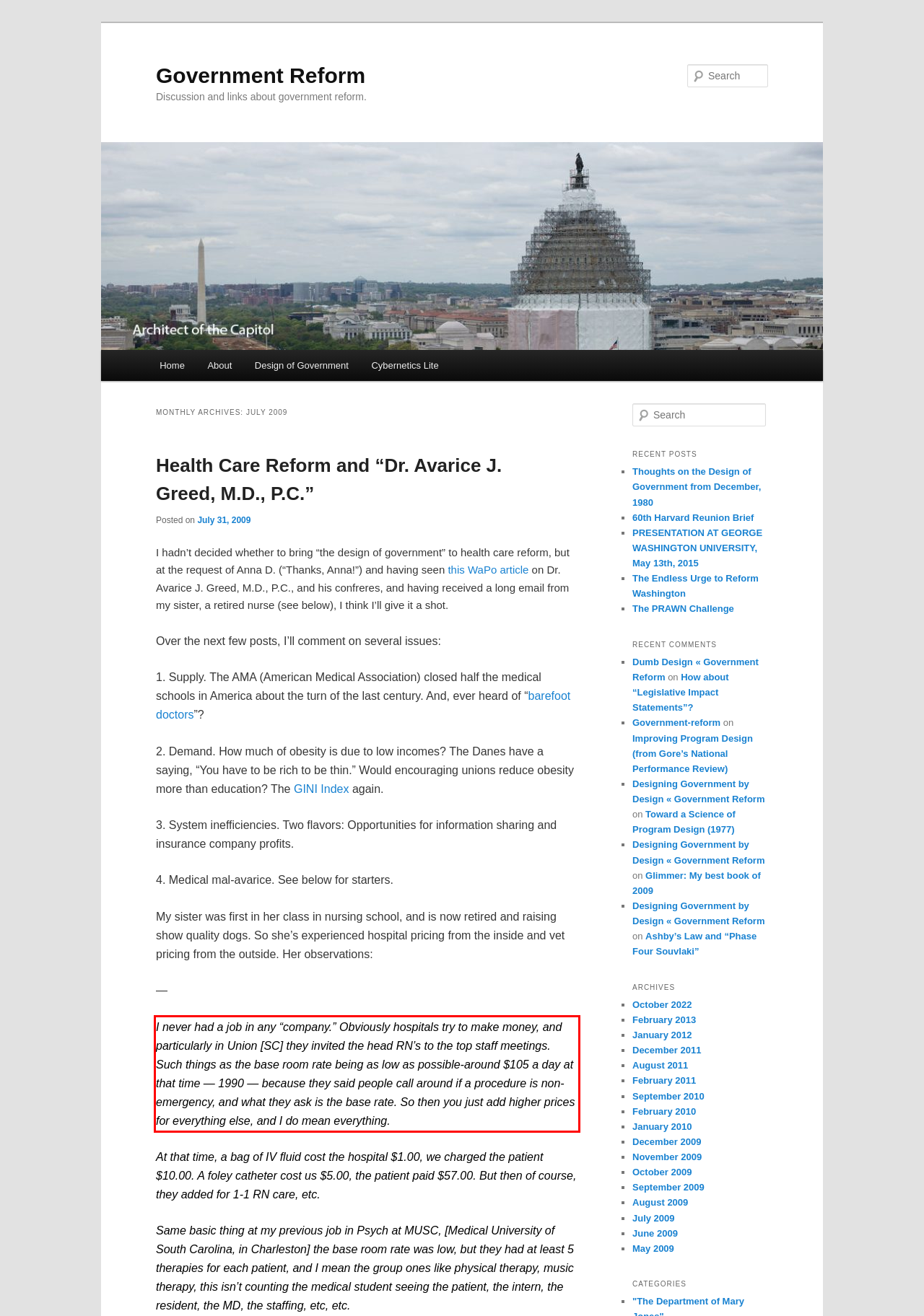Analyze the webpage screenshot and use OCR to recognize the text content in the red bounding box.

I never had a job in any “company.” Obviously hospitals try to make money, and particularly in Union [SC] they invited the head RN’s to the top staff meetings. Such things as the base room rate being as low as possible-around $105 a day at that time — 1990 — because they said people call around if a procedure is non-emergency, and what they ask is the base rate. So then you just add higher prices for everything else, and I do mean everything.